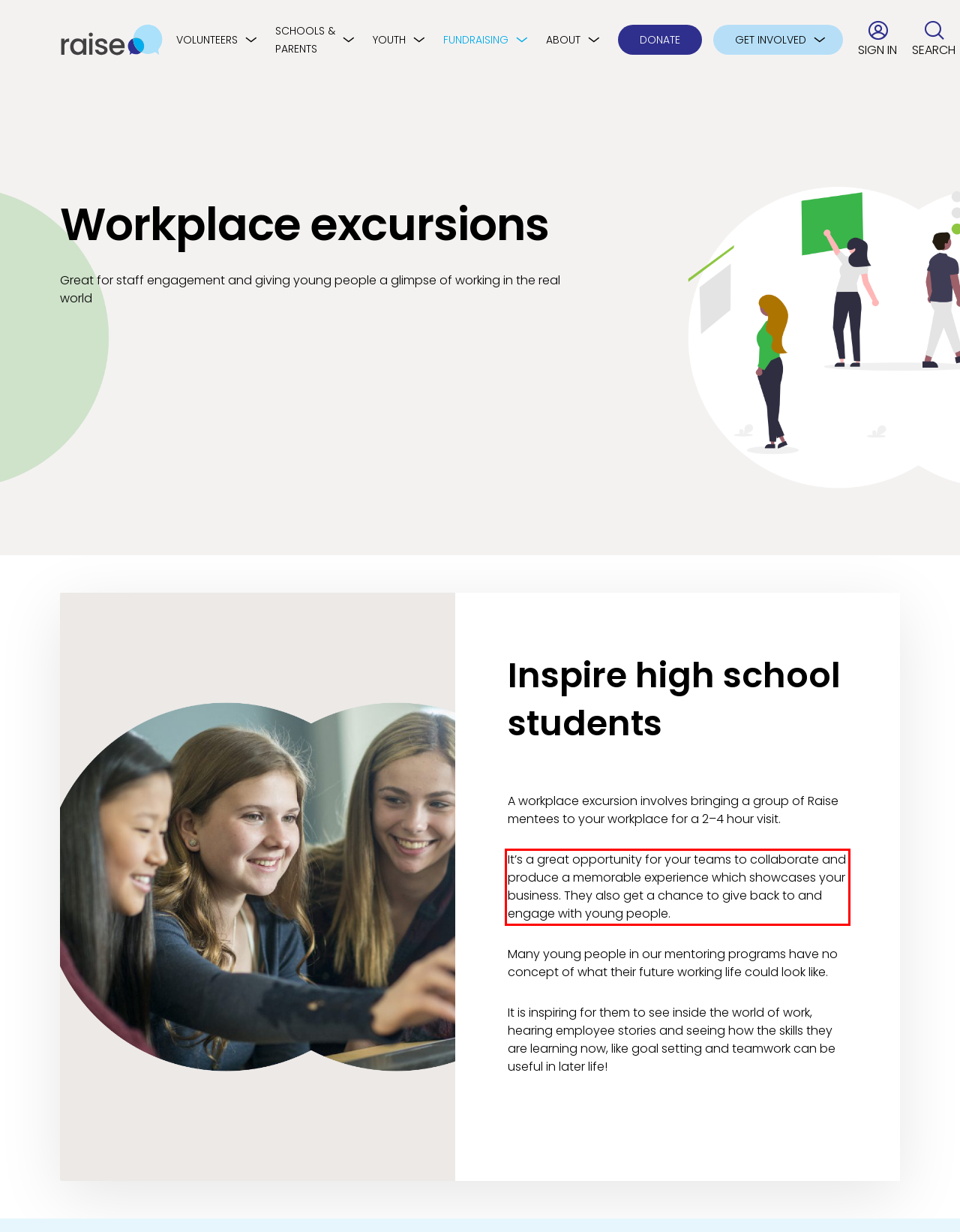Identify the red bounding box in the webpage screenshot and perform OCR to generate the text content enclosed.

It’s a great opportunity for your teams to collaborate and produce a memorable experience which showcases your business. They also get a chance to give back to and engage with young people.